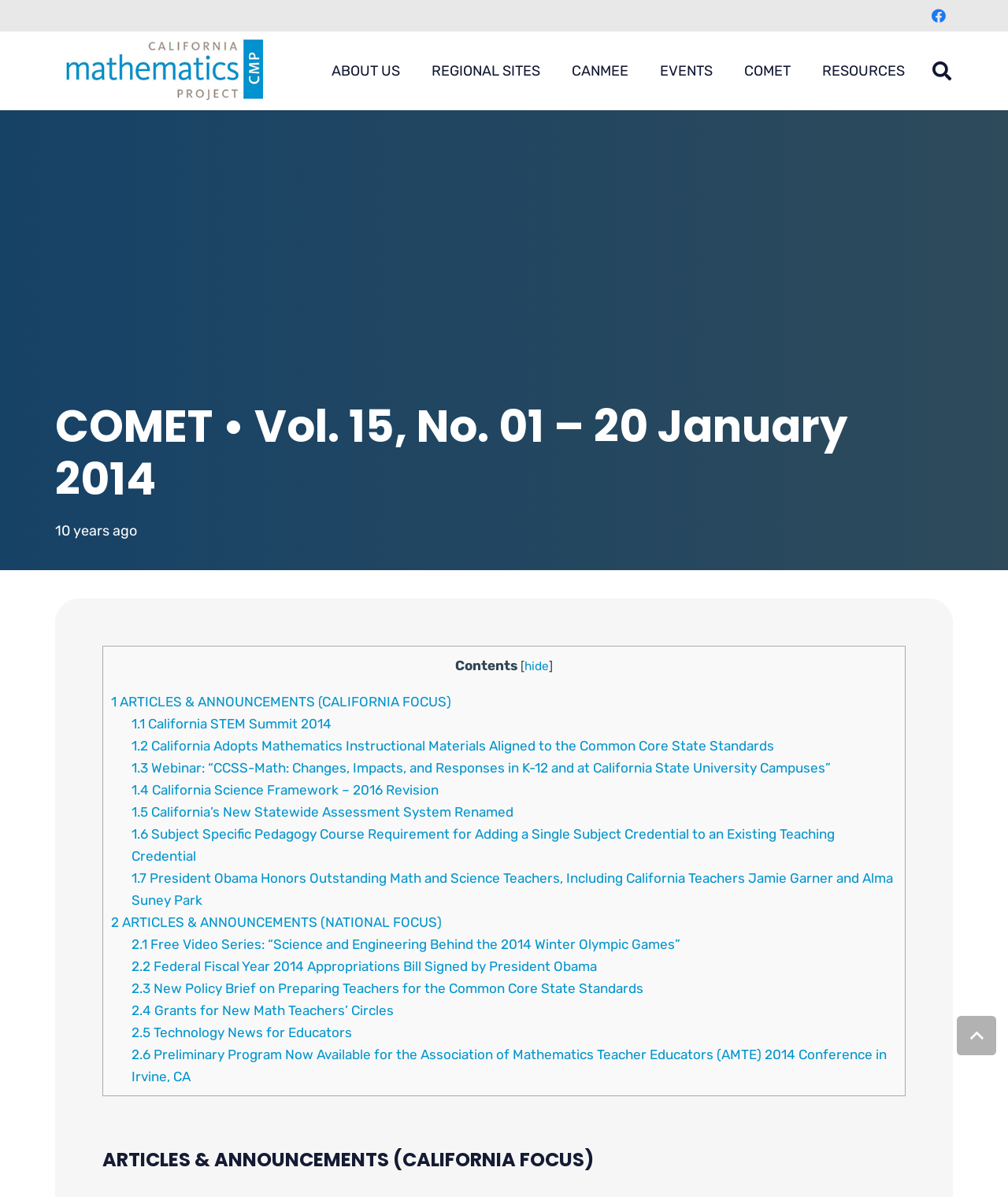Calculate the bounding box coordinates of the UI element given the description: "Wong Kar Wai".

None